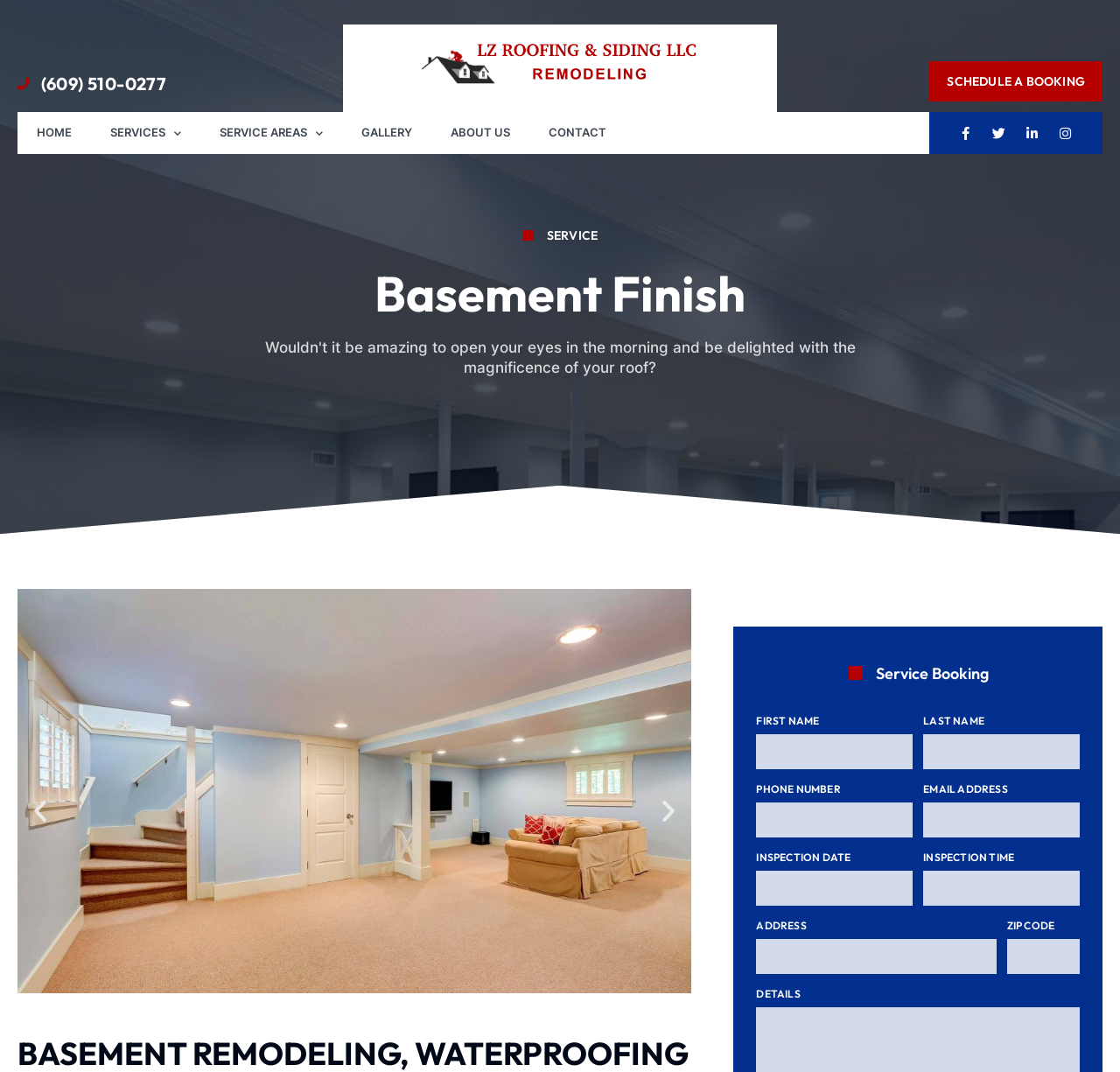Specify the bounding box coordinates of the region I need to click to perform the following instruction: "Click the 'Previous slide' button". The coordinates must be four float numbers in the range of 0 to 1, i.e., [left, top, right, bottom].

[0.023, 0.744, 0.048, 0.77]